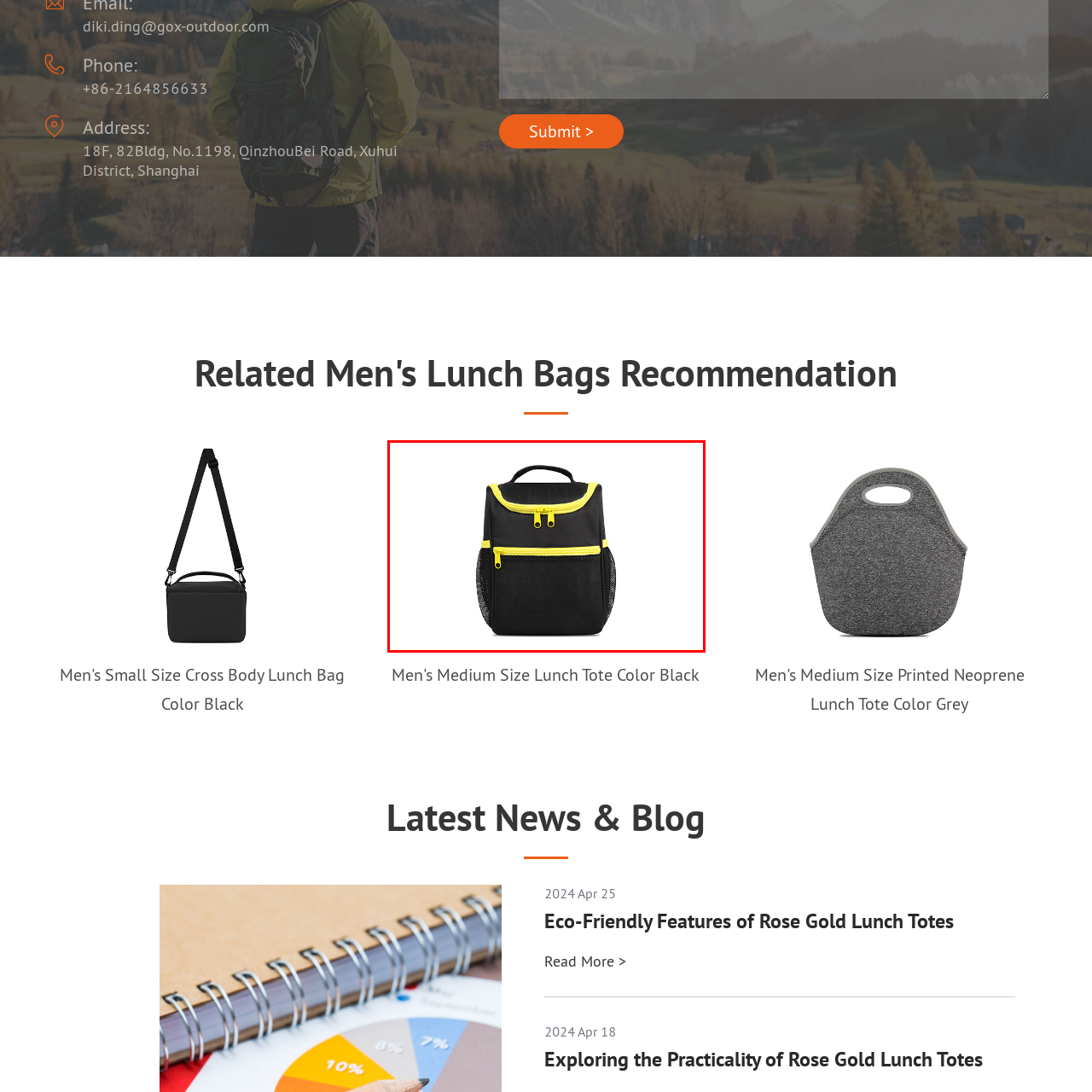What is the purpose of the mesh side panel?
Please examine the image within the red bounding box and provide your answer using just one word or phrase.

Ventilation and flexibility